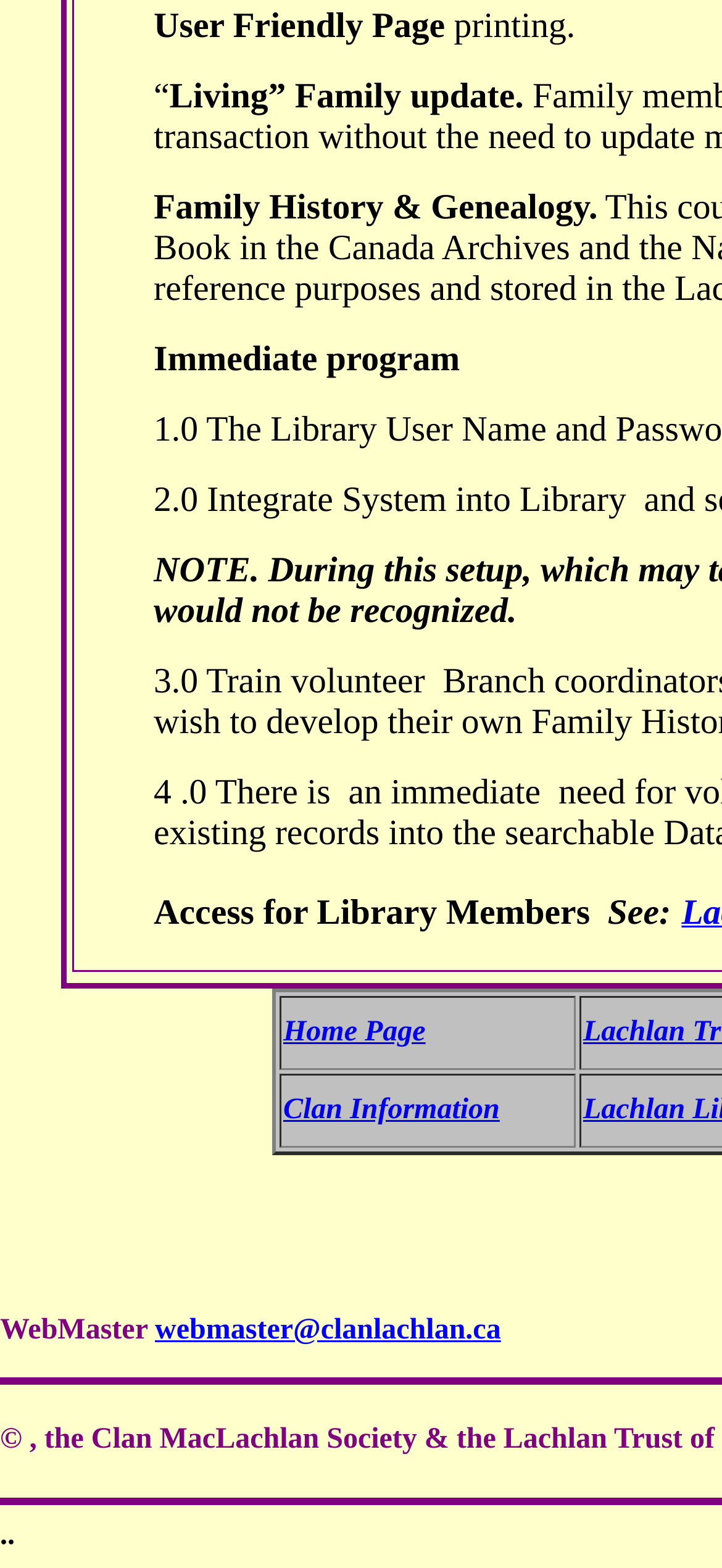Who is the contact person for the website?
Refer to the image and give a detailed answer to the query.

The answer can be found by looking at the StaticText element with the text 'WebMaster' at coordinates [0.0, 0.838, 0.204, 0.858] and the link element with the email address 'webmaster@clanlachlan.ca' at coordinates [0.215, 0.838, 0.694, 0.858]. This suggests that the contact person for the website is the WebMaster.